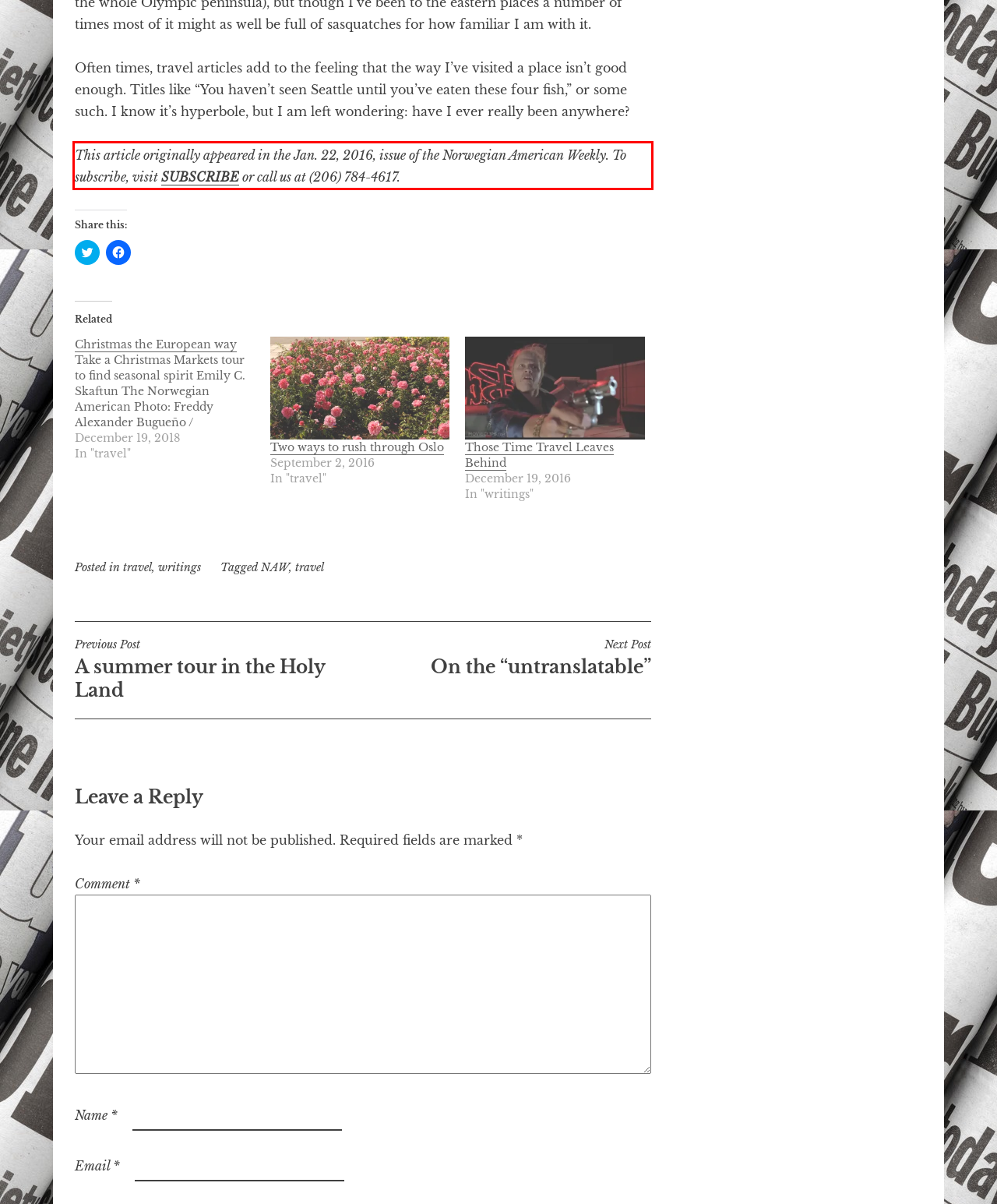Analyze the webpage screenshot and use OCR to recognize the text content in the red bounding box.

This article originally appeared in the Jan. 22, 2016, issue of the Norwegian American Weekly. To subscribe, visit SUBSCRIBE or call us at (206) 784-4617.